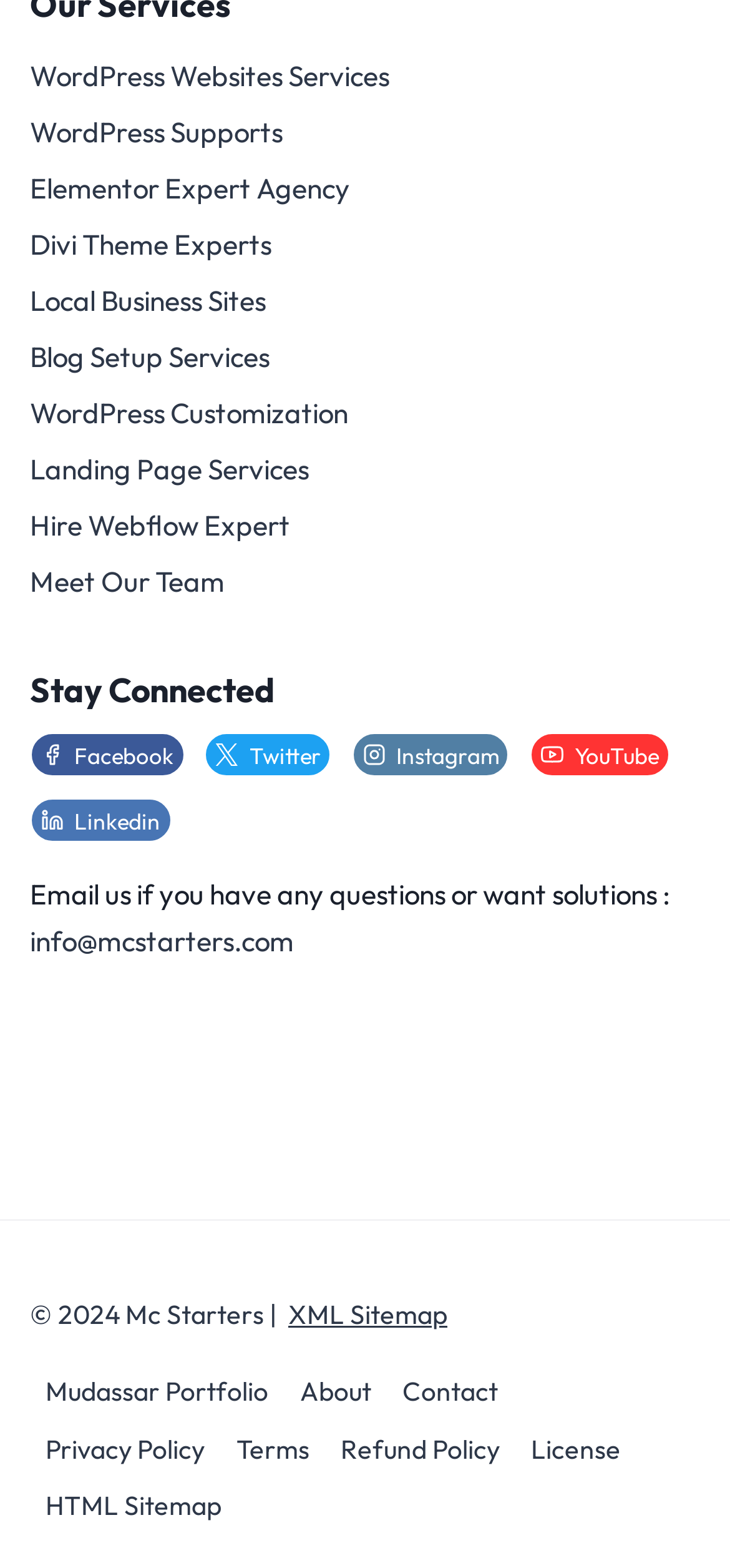Find the bounding box coordinates for the area that should be clicked to accomplish the instruction: "Meet Our Team".

[0.041, 0.908, 0.959, 0.944]